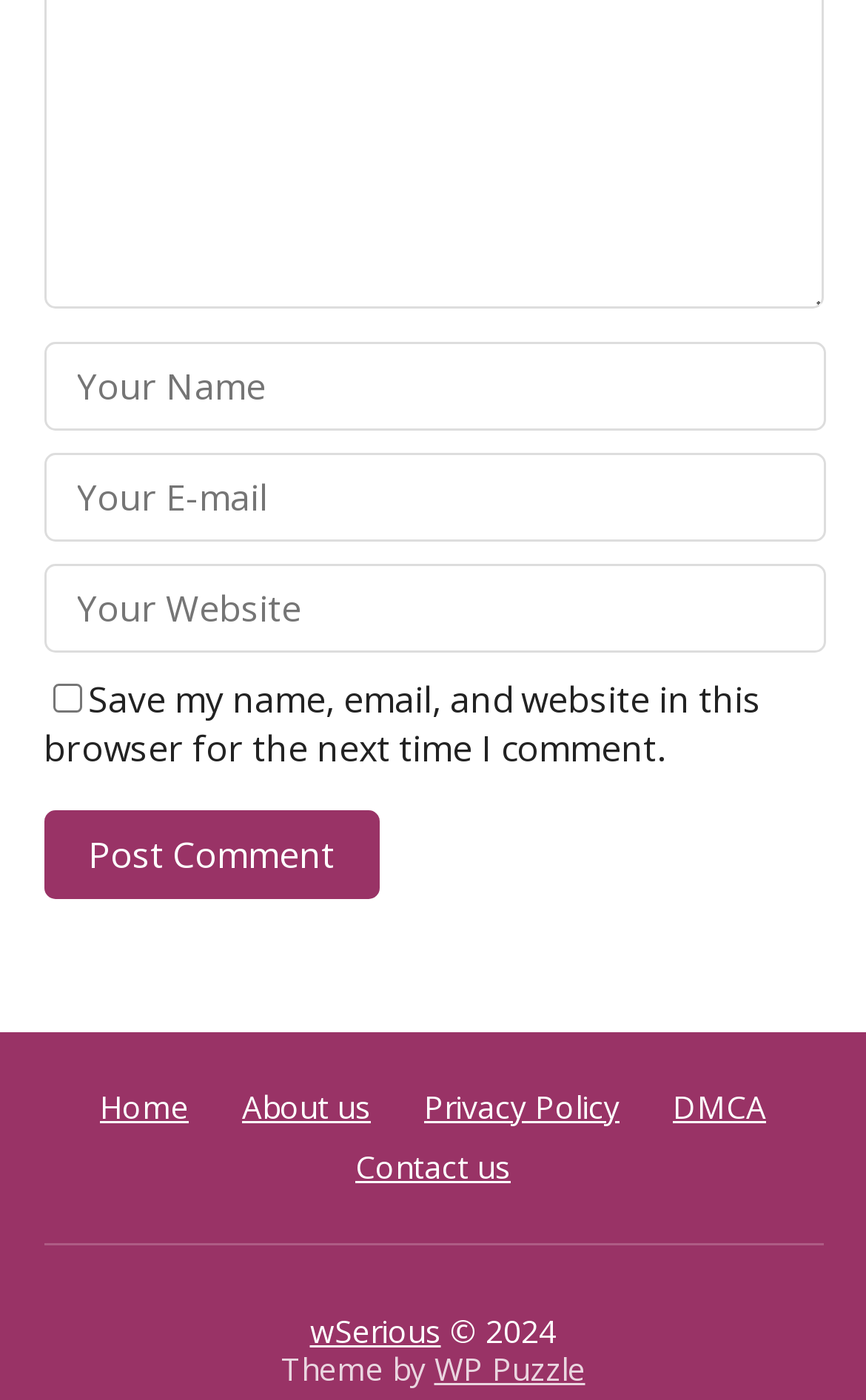Determine the bounding box coordinates for the element that should be clicked to follow this instruction: "Check the save my name checkbox". The coordinates should be given as four float numbers between 0 and 1, in the format [left, top, right, bottom].

[0.06, 0.488, 0.094, 0.509]